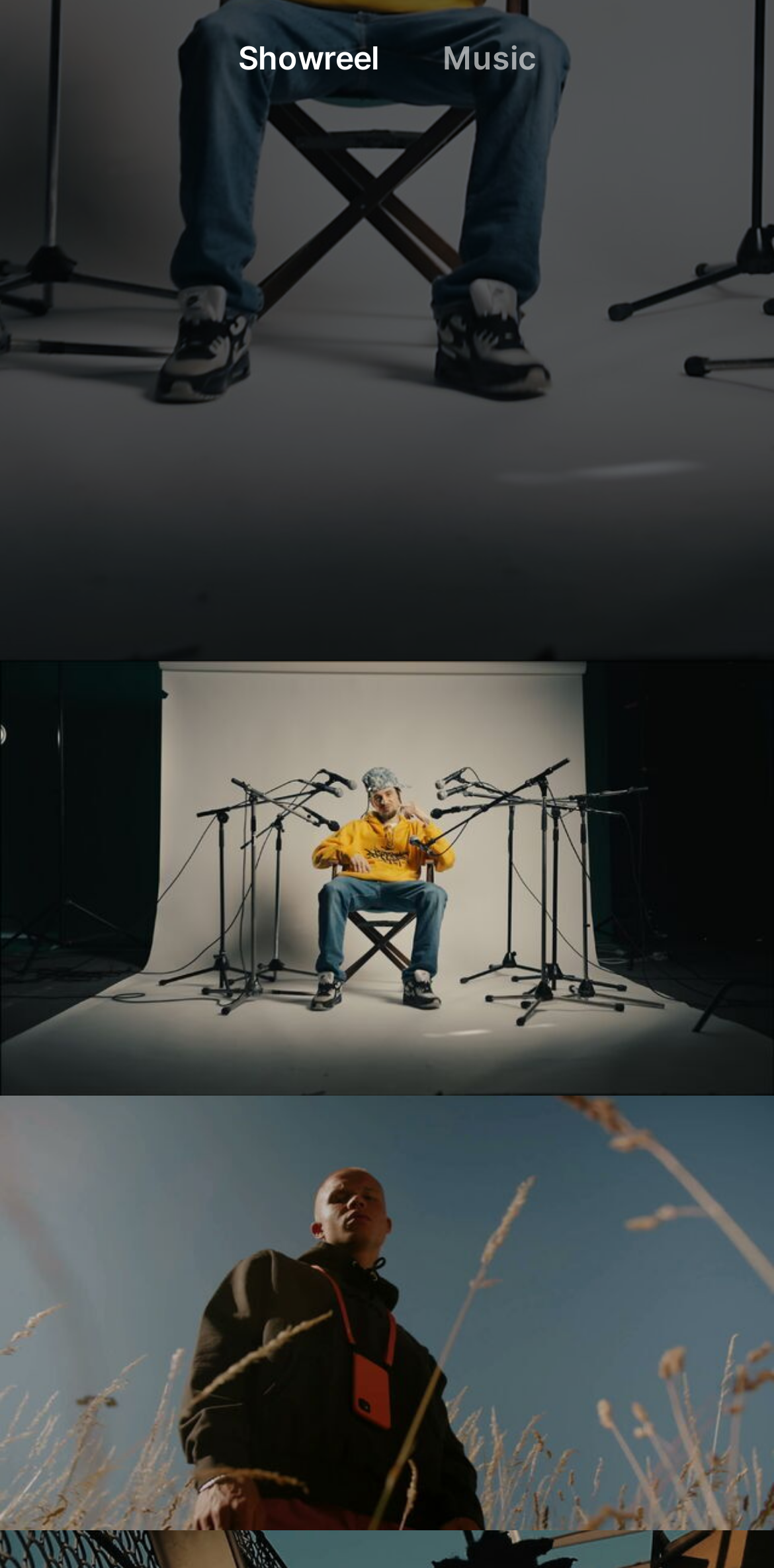Please provide the bounding box coordinates for the UI element as described: "Clemens Purner". The coordinates must be four floats between 0 and 1, represented as [left, top, right, bottom].

[0.041, 0.058, 0.369, 0.083]